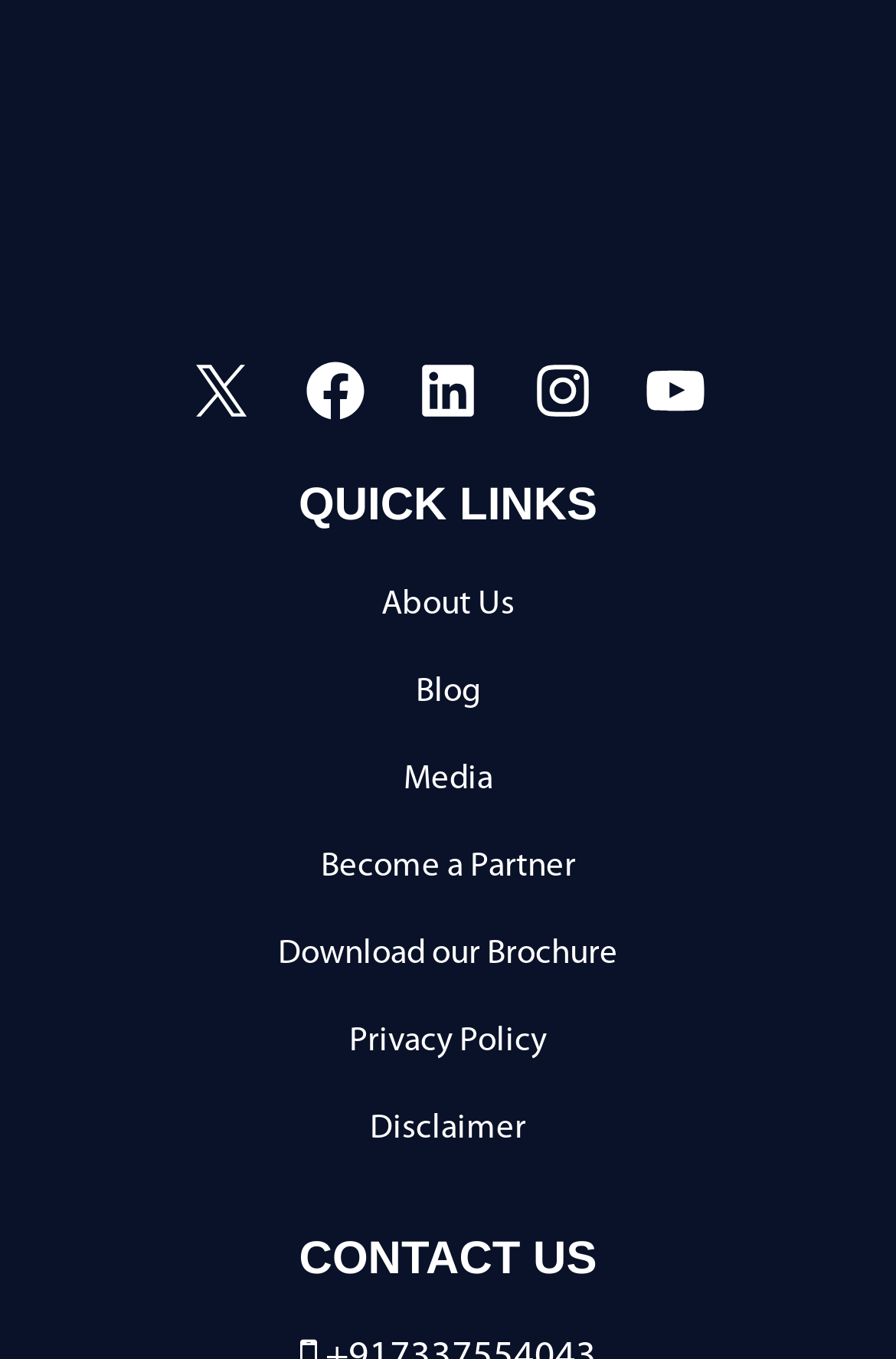Locate the bounding box coordinates of the clickable element to fulfill the following instruction: "Contact Us". Provide the coordinates as four float numbers between 0 and 1 in the format [left, top, right, bottom].

[0.103, 0.908, 0.897, 0.945]